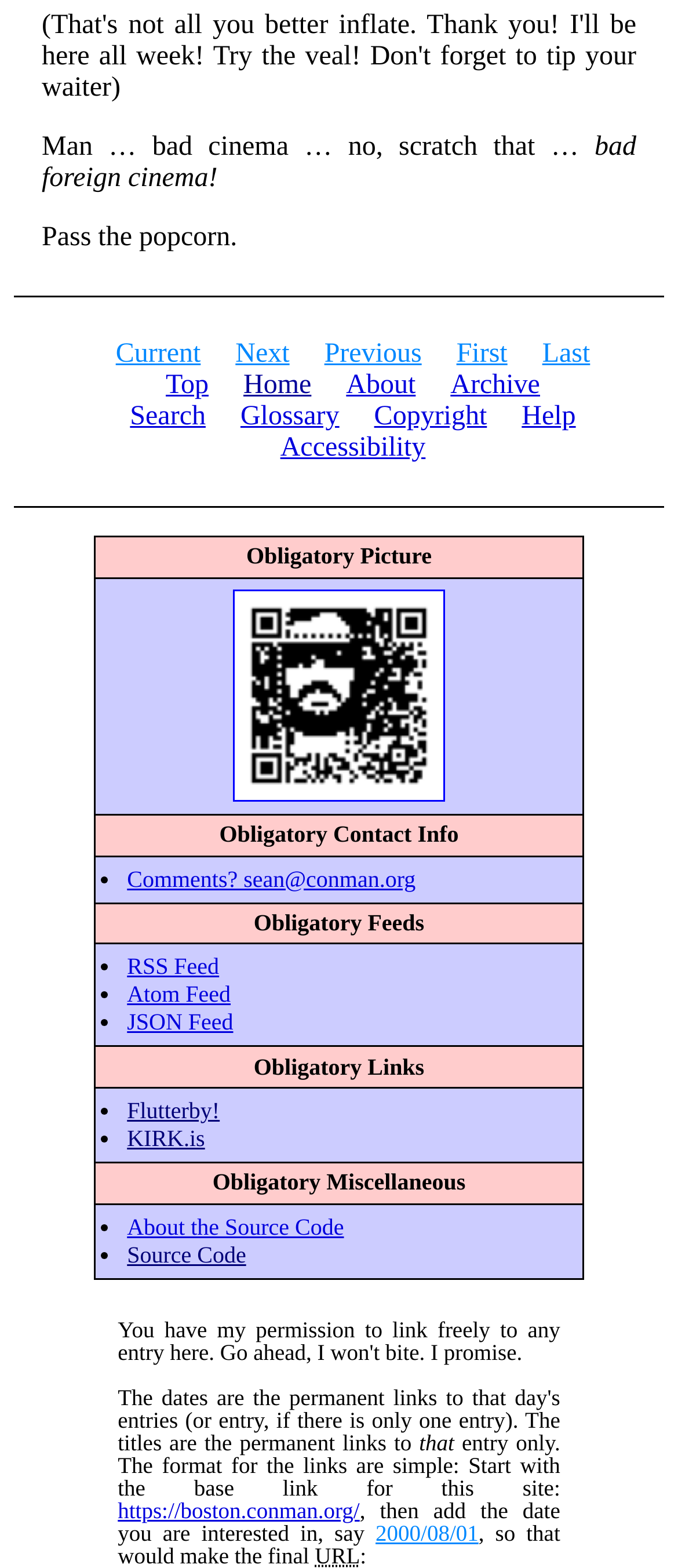Please find the bounding box for the UI element described by: "parent_node: Nutritionless".

None